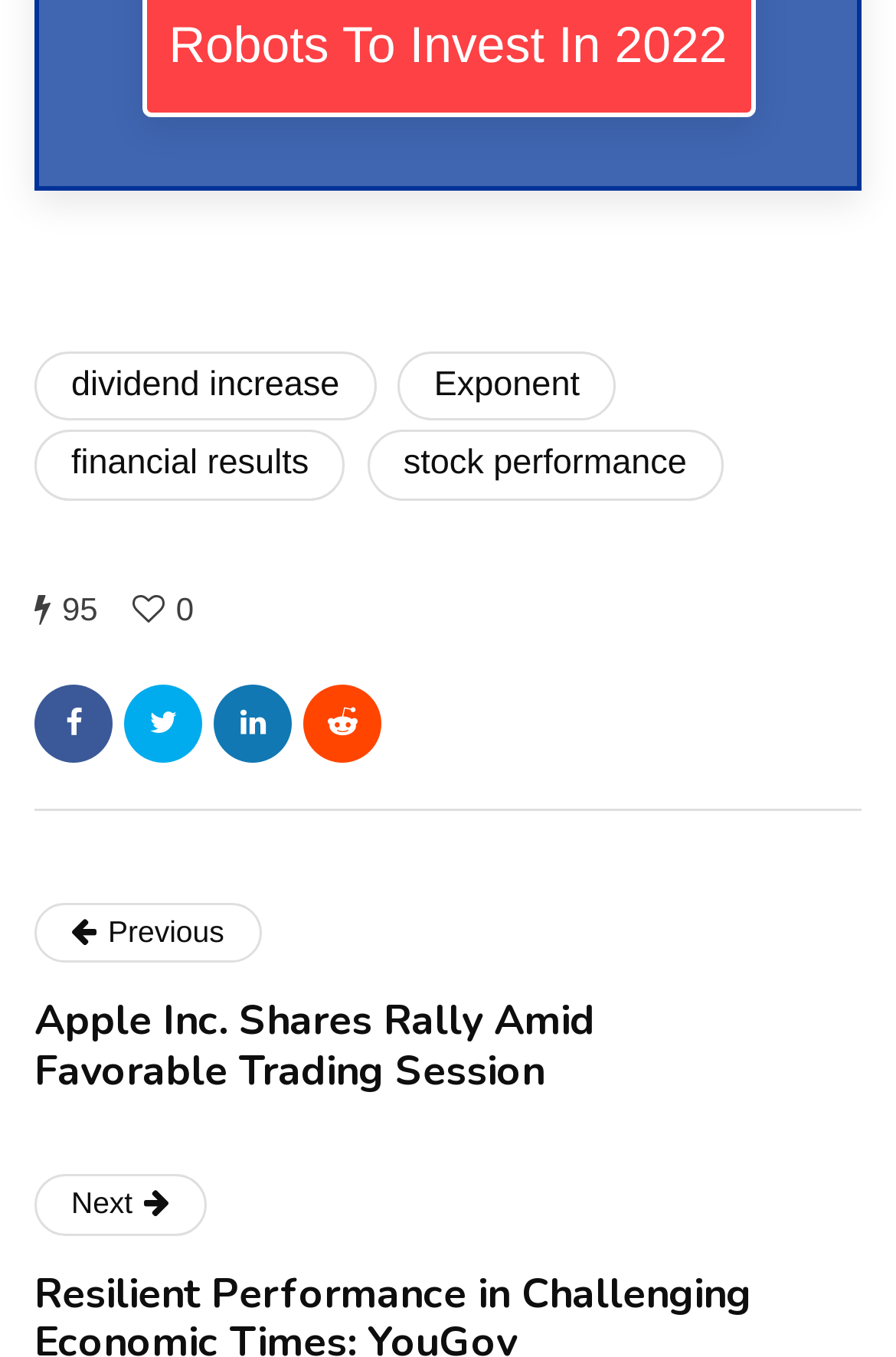How many links are there in the top section?
Give a detailed explanation using the information visible in the image.

In the top section of the webpage, there are four links with the text 'dividend increase', 'Exponent', 'financial results', and 'stock performance'. These links are likely used to navigate to different sections or pages related to finance and investing.